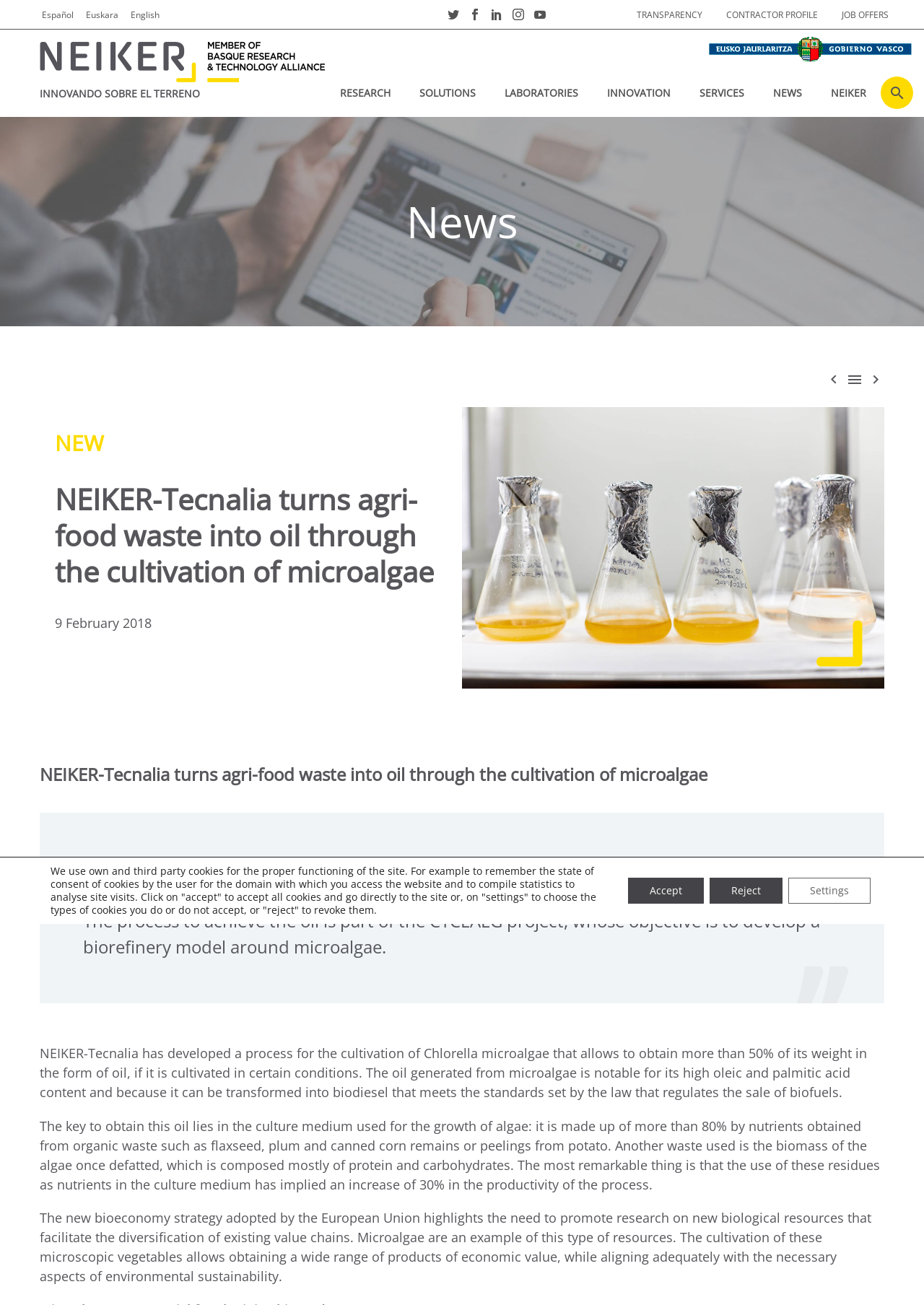What is the purpose of the CYCLALG project?
From the image, provide a succinct answer in one word or a short phrase.

Develop a biorefinery model